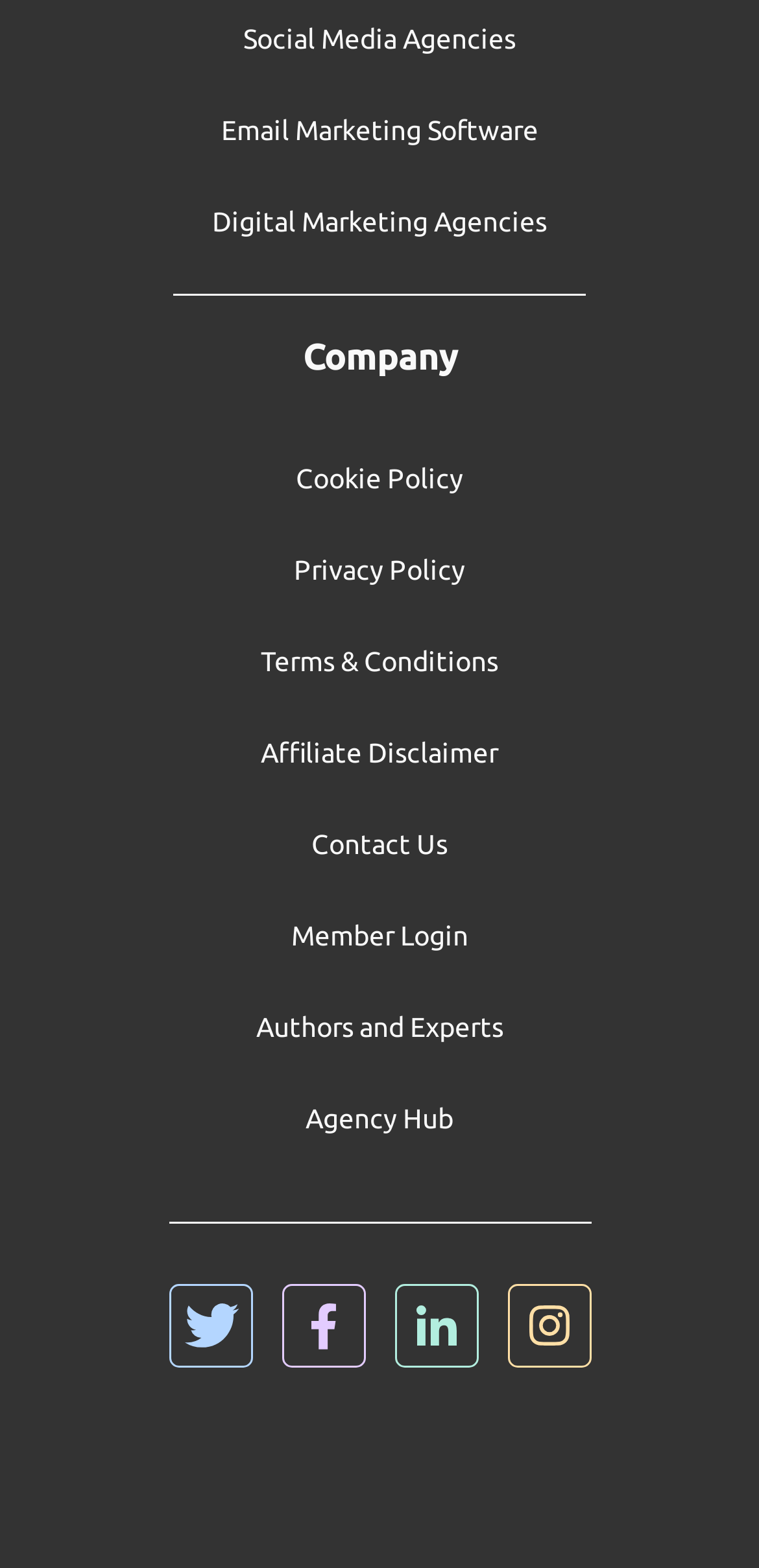What is the first link in the middle section?
Use the information from the image to give a detailed answer to the question.

The first link in the middle section is 'Social Media Agencies', which has a bounding box coordinate of [0.321, 0.016, 0.679, 0.033]. This link is part of the middle section, which contains various links to different pages related to digital marketing.